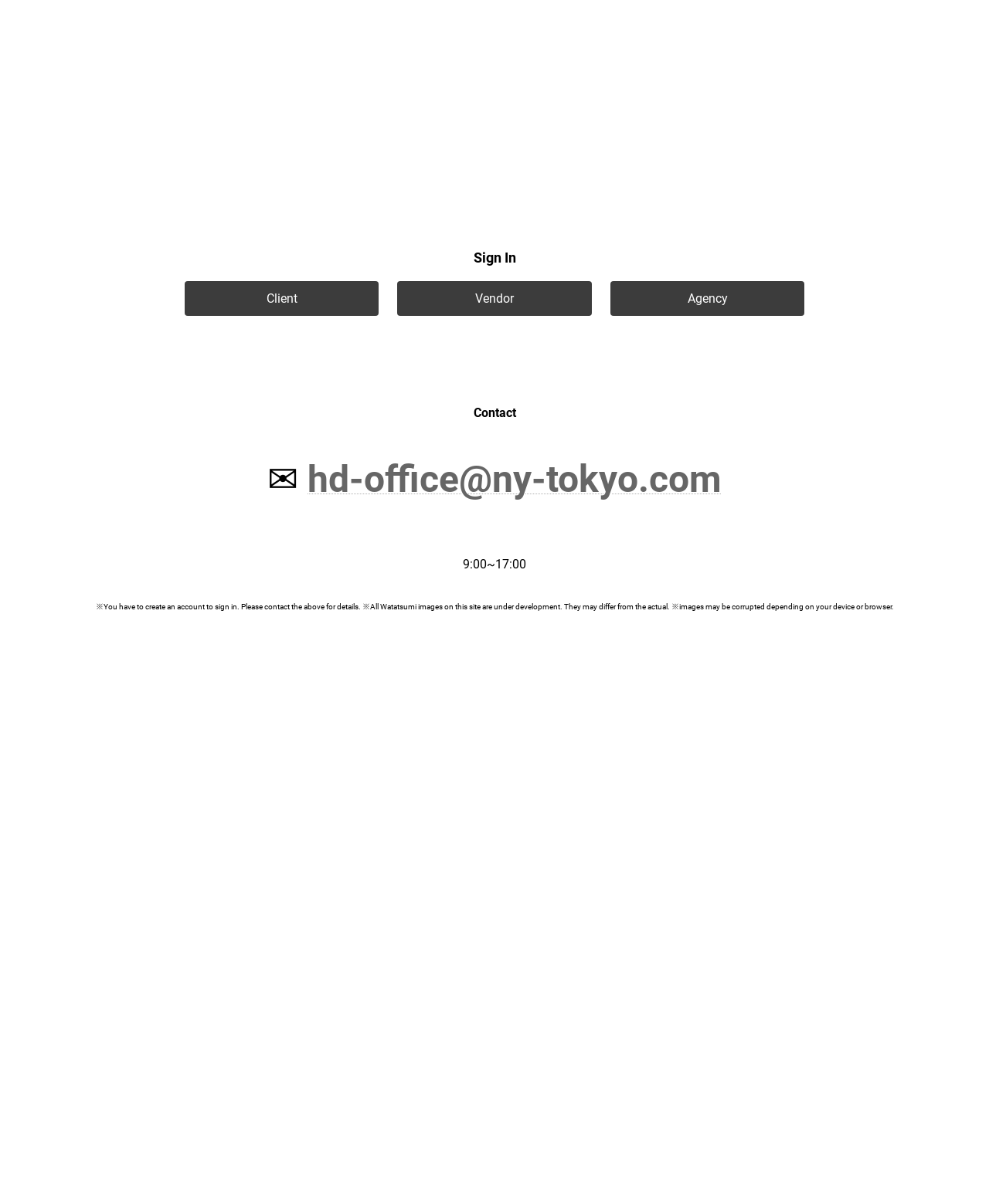Determine the bounding box coordinates for the area that needs to be clicked to fulfill this task: "Read FAQ". The coordinates must be given as four float numbers between 0 and 1, i.e., [left, top, right, bottom].

[0.363, 0.794, 0.637, 0.808]